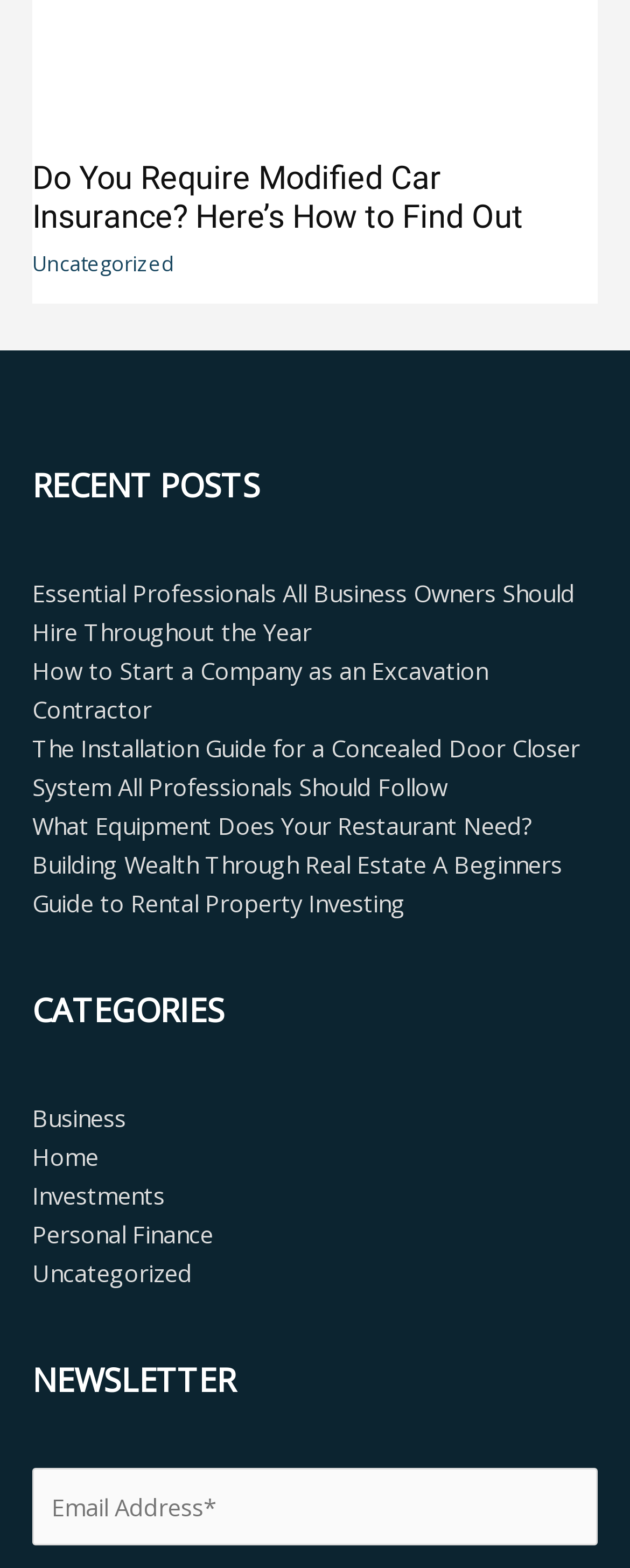Please find and report the bounding box coordinates of the element to click in order to perform the following action: "read the article about modified car insurance". The coordinates should be expressed as four float numbers between 0 and 1, in the format [left, top, right, bottom].

[0.051, 0.101, 0.831, 0.151]